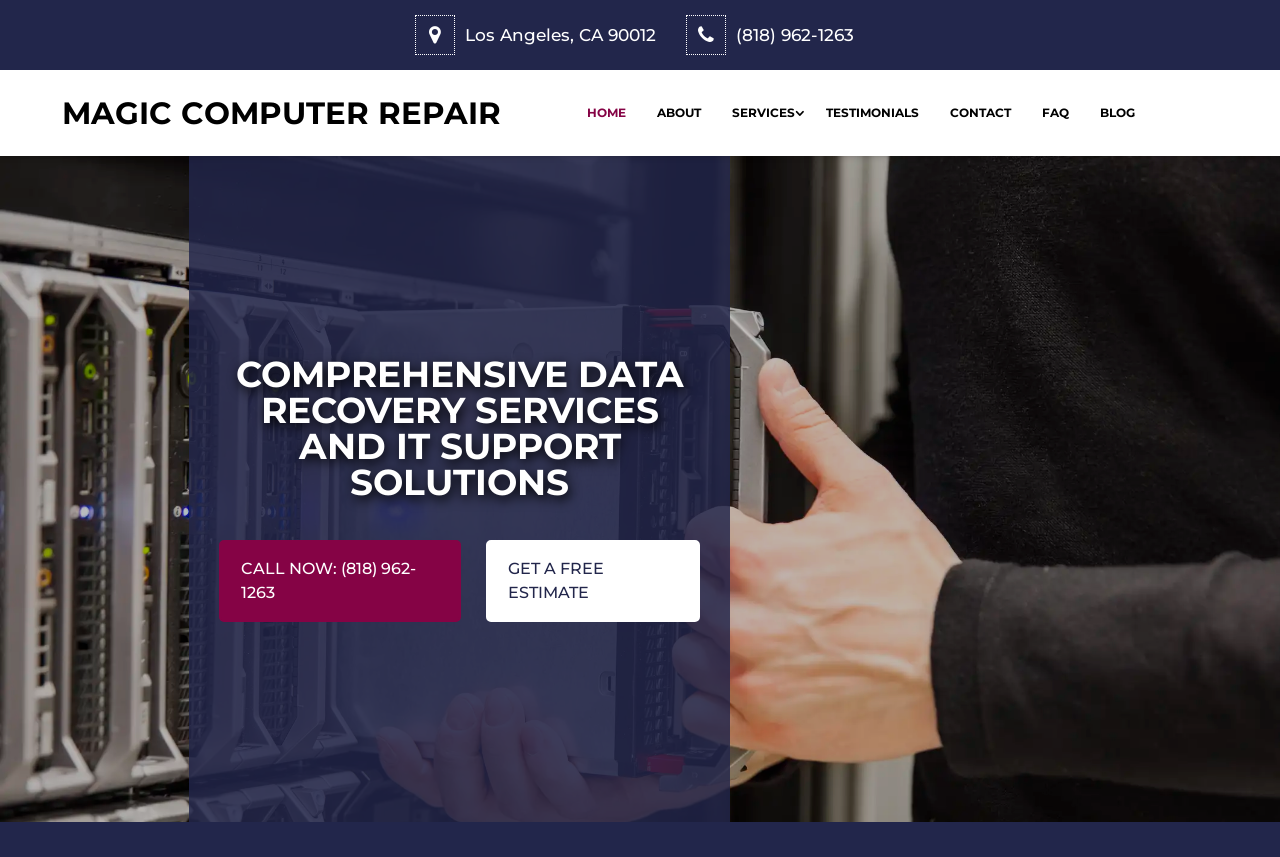What is the city and zip code where the data recovery services are offered?
Based on the image content, provide your answer in one word or a short phrase.

Los Angeles, CA 90012